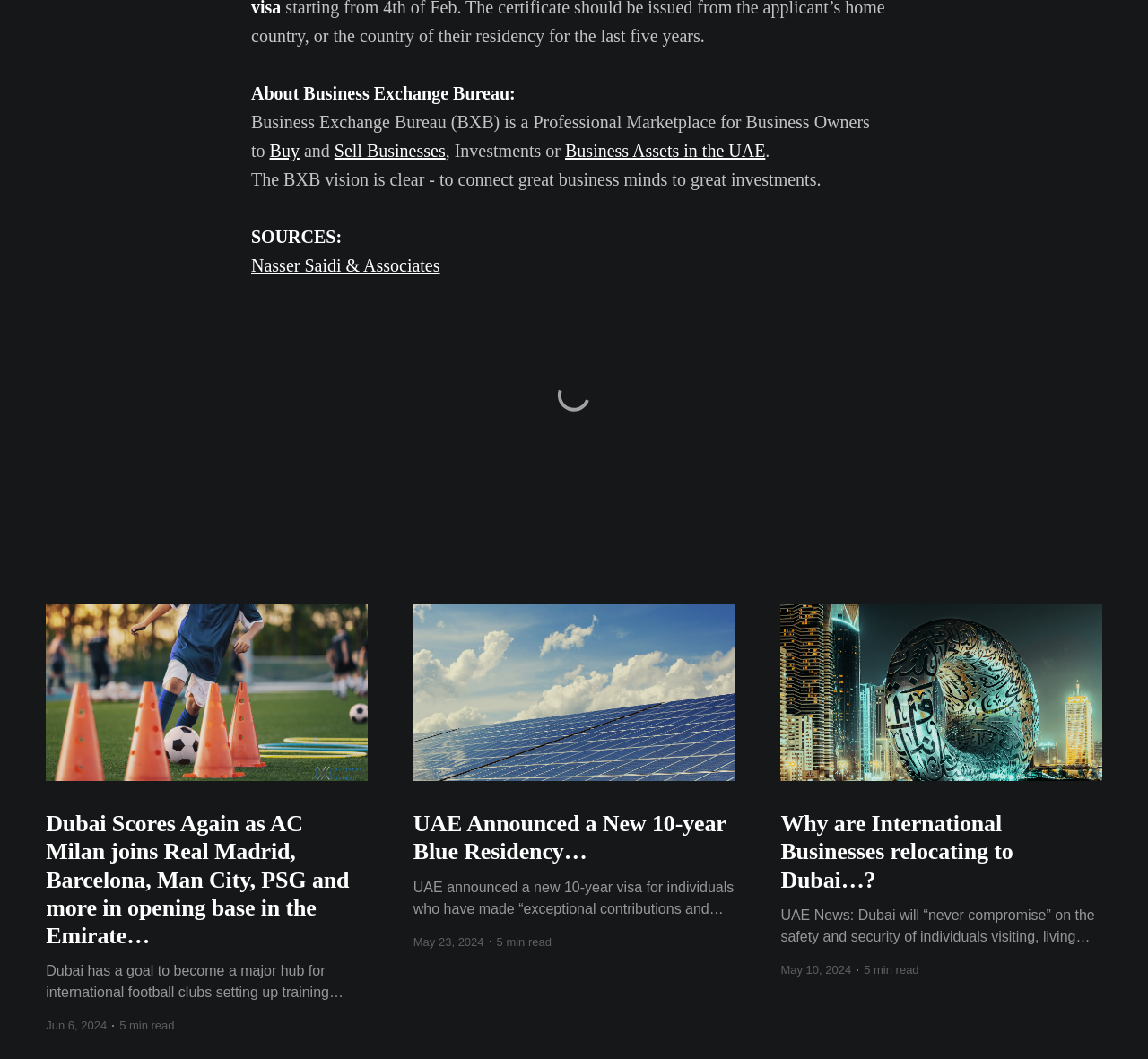Determine the bounding box coordinates for the region that must be clicked to execute the following instruction: "Go to Home".

None